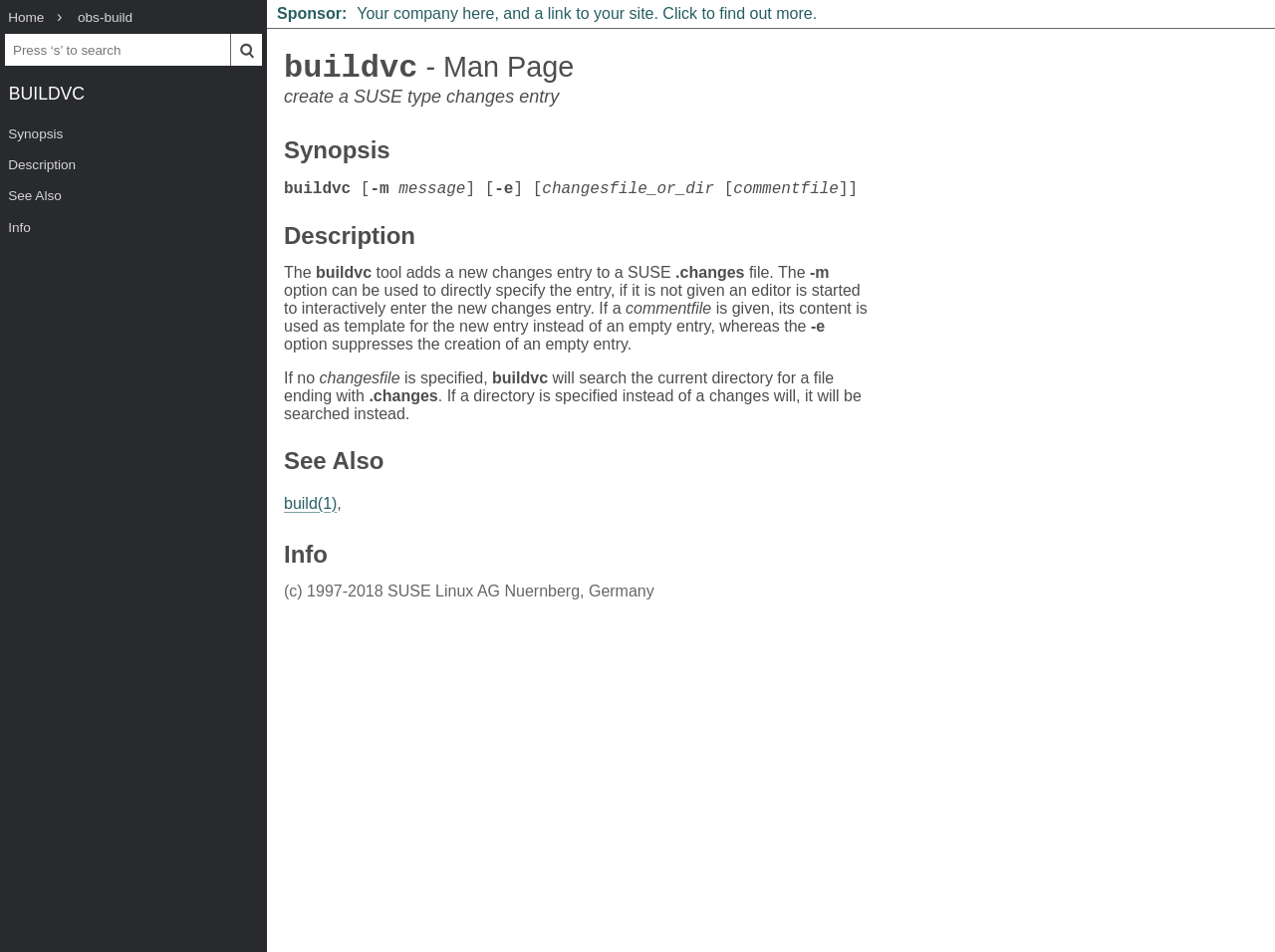Identify and generate the primary title of the webpage.

buildvc - Man Page